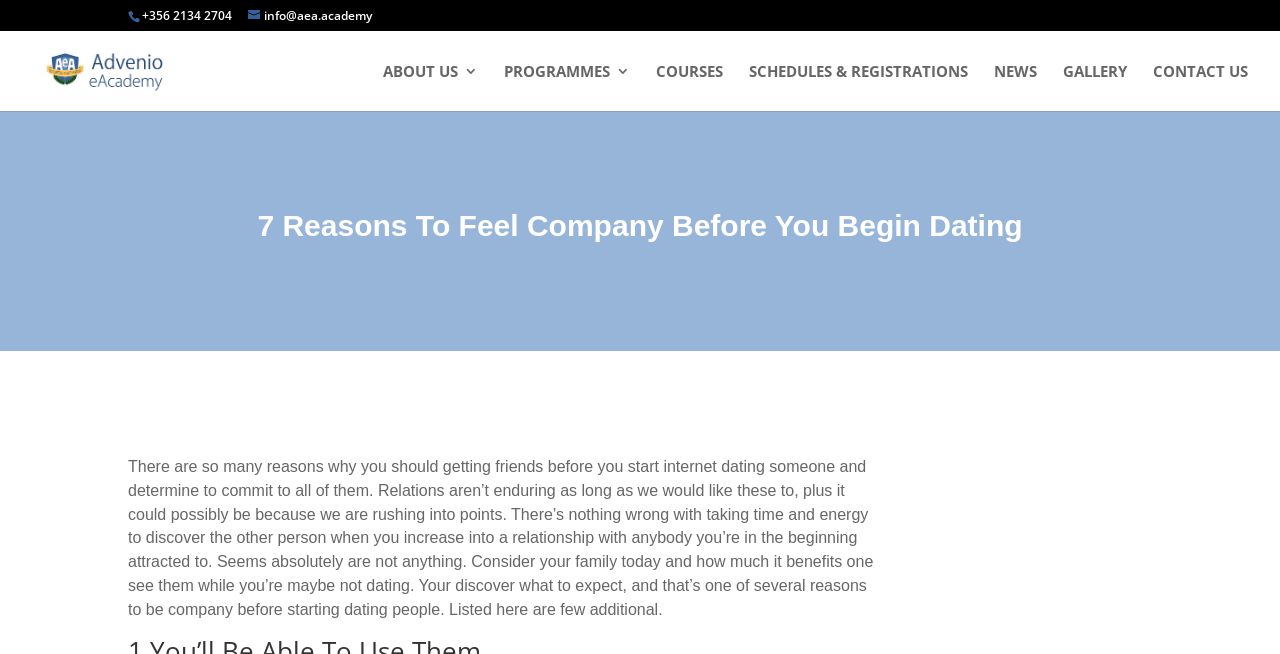Provide the bounding box coordinates of the section that needs to be clicked to accomplish the following instruction: "send an email to info@aea.academy."

[0.194, 0.011, 0.291, 0.037]